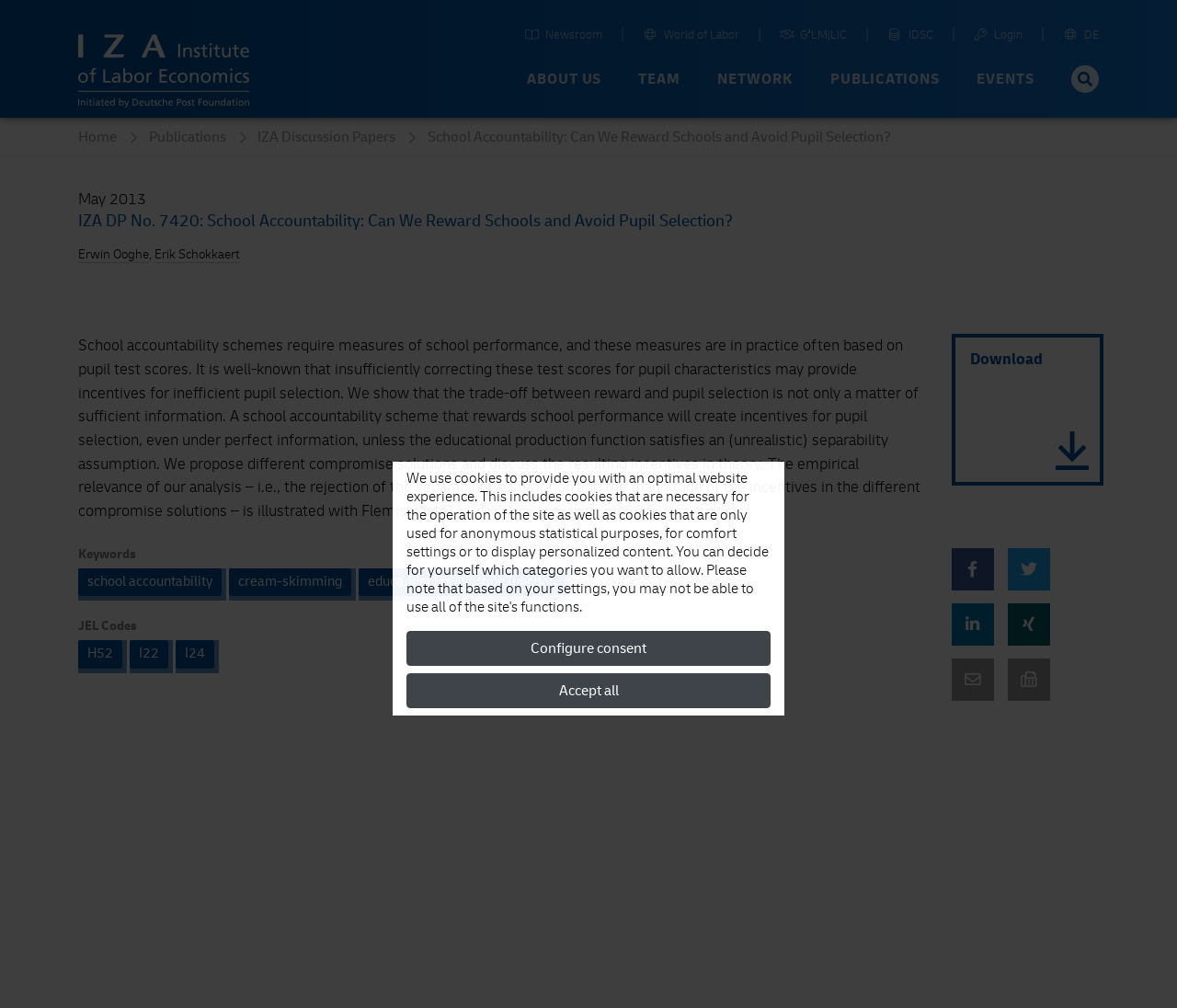Please find the bounding box coordinates of the element's region to be clicked to carry out this instruction: "Explore the publications".

[0.705, 0.068, 0.799, 0.091]